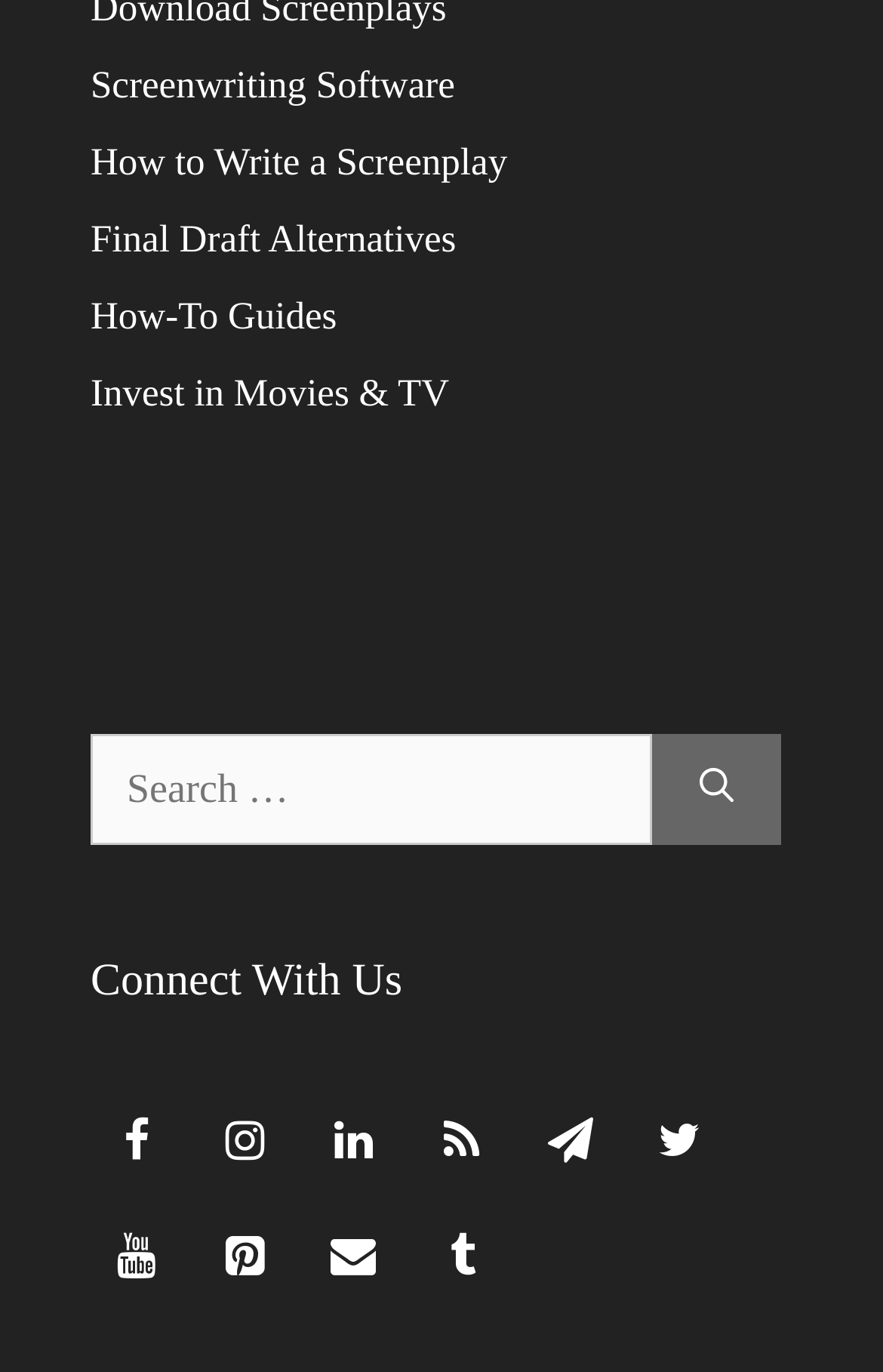What is the purpose of the search box?
Ensure your answer is thorough and detailed.

The search box is located in the middle of the webpage, and it has a label 'Search for:' next to it. This suggests that the user can input keywords or phrases to search for specific content within the website.